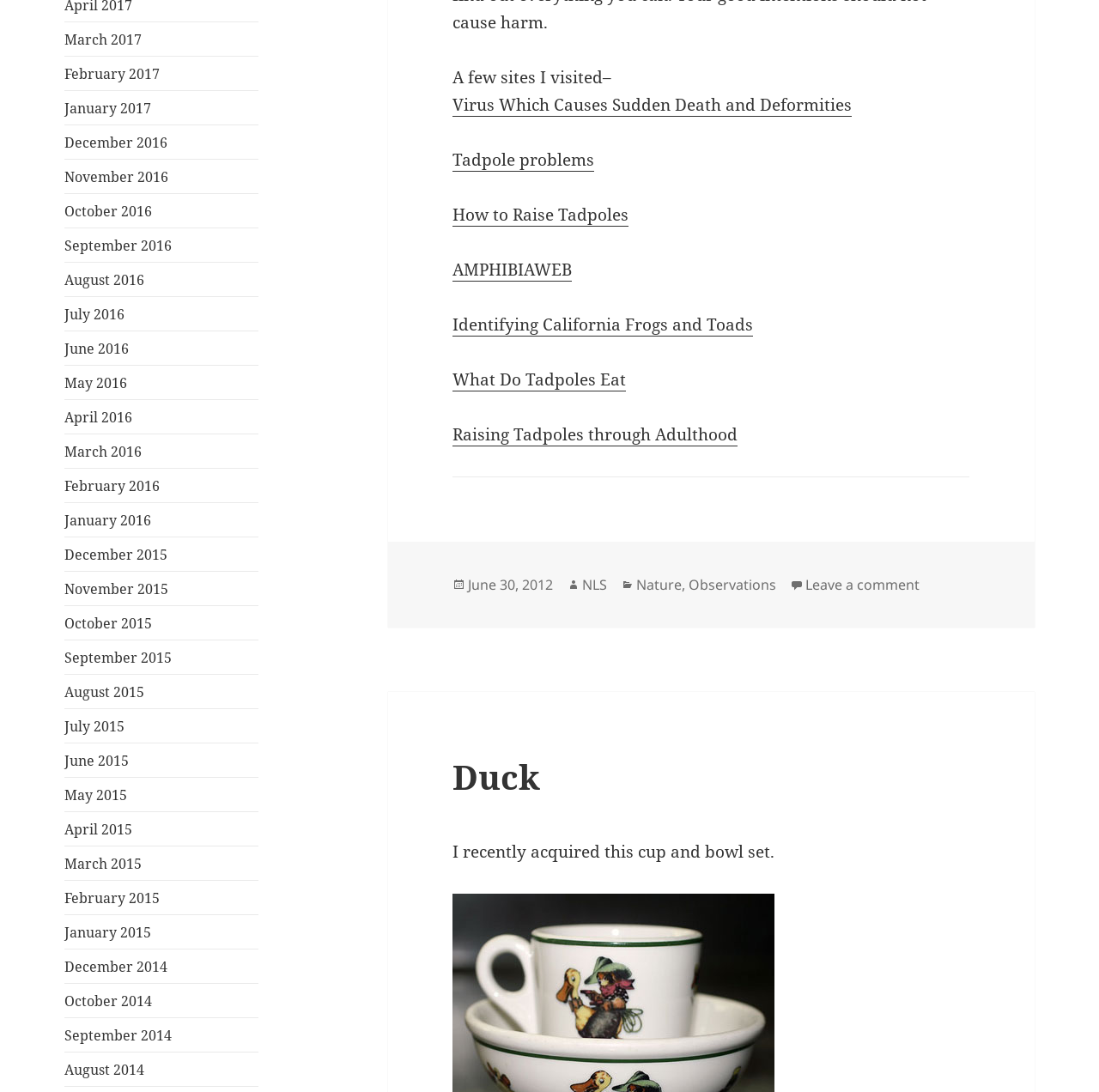Determine the bounding box coordinates for the area you should click to complete the following instruction: "Click on 'March 2017'".

[0.059, 0.027, 0.129, 0.045]